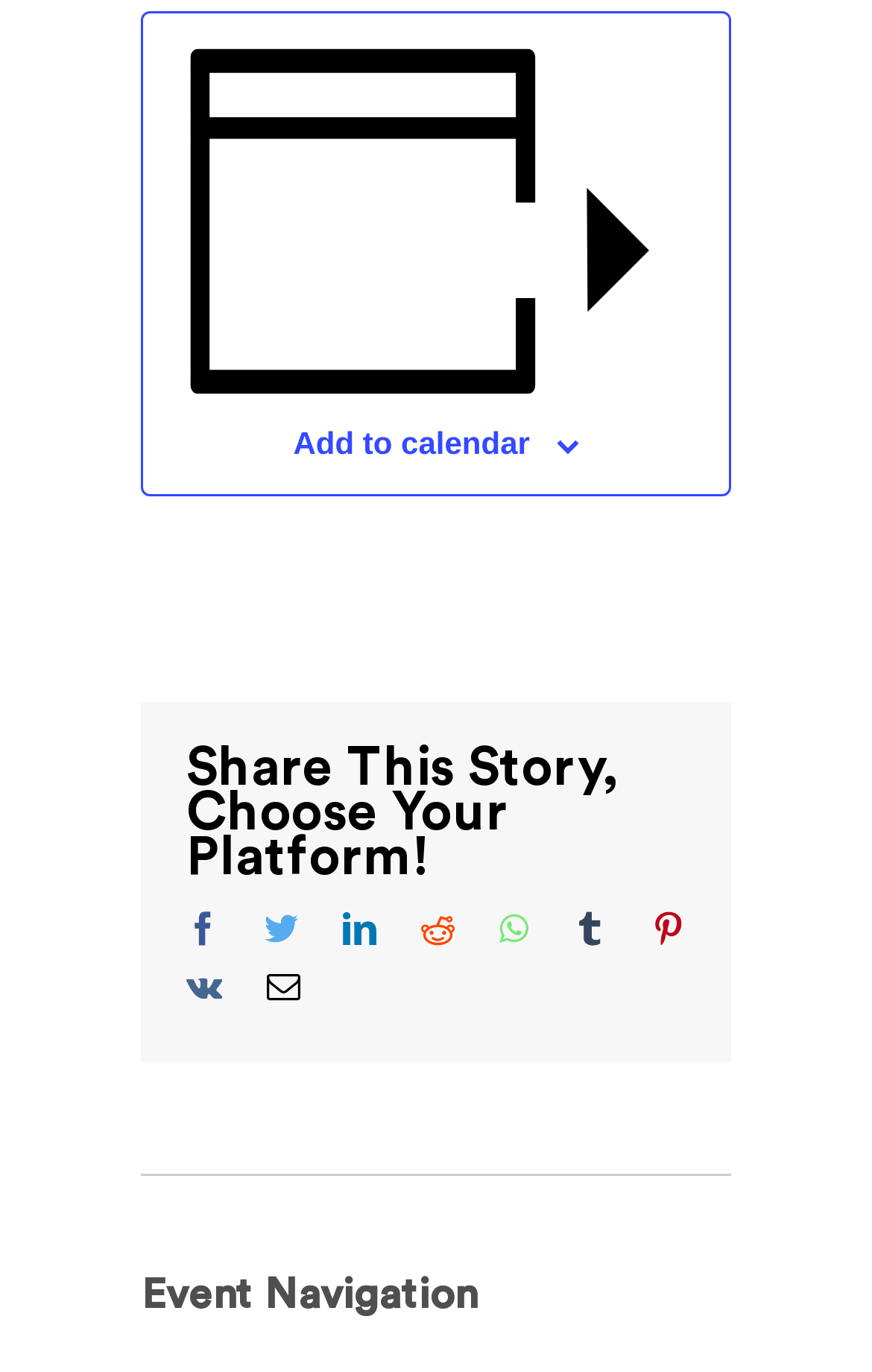Using the provided element description "Add to calendar", determine the bounding box coordinates of the UI element.

[0.336, 0.31, 0.608, 0.336]